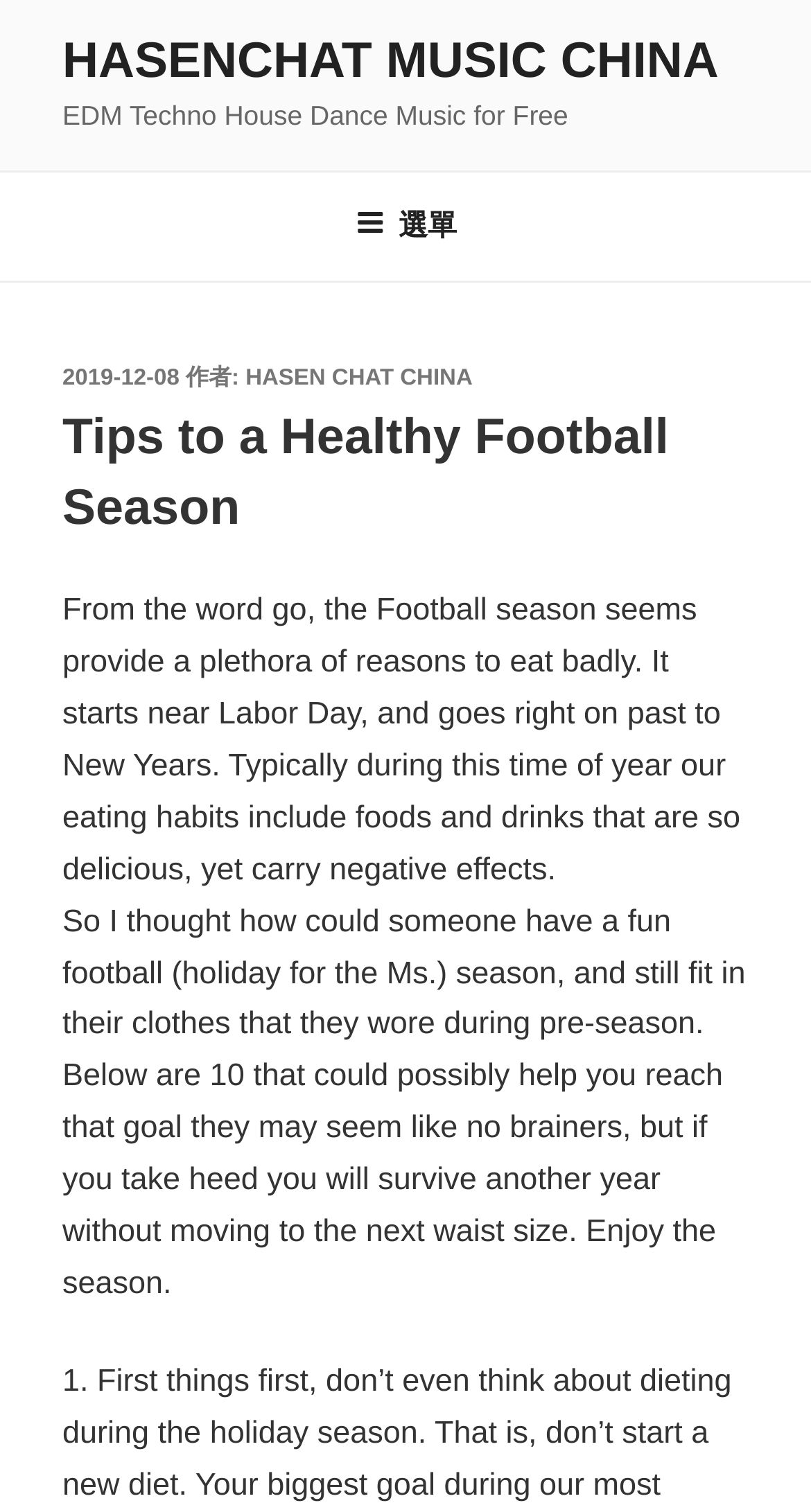Based on the image, please respond to the question with as much detail as possible:
What is the name of the author of the article?

I found the author's name by looking at the static text '作者:' and the link next to it, which is 'HASEN CHAT CHINA'.